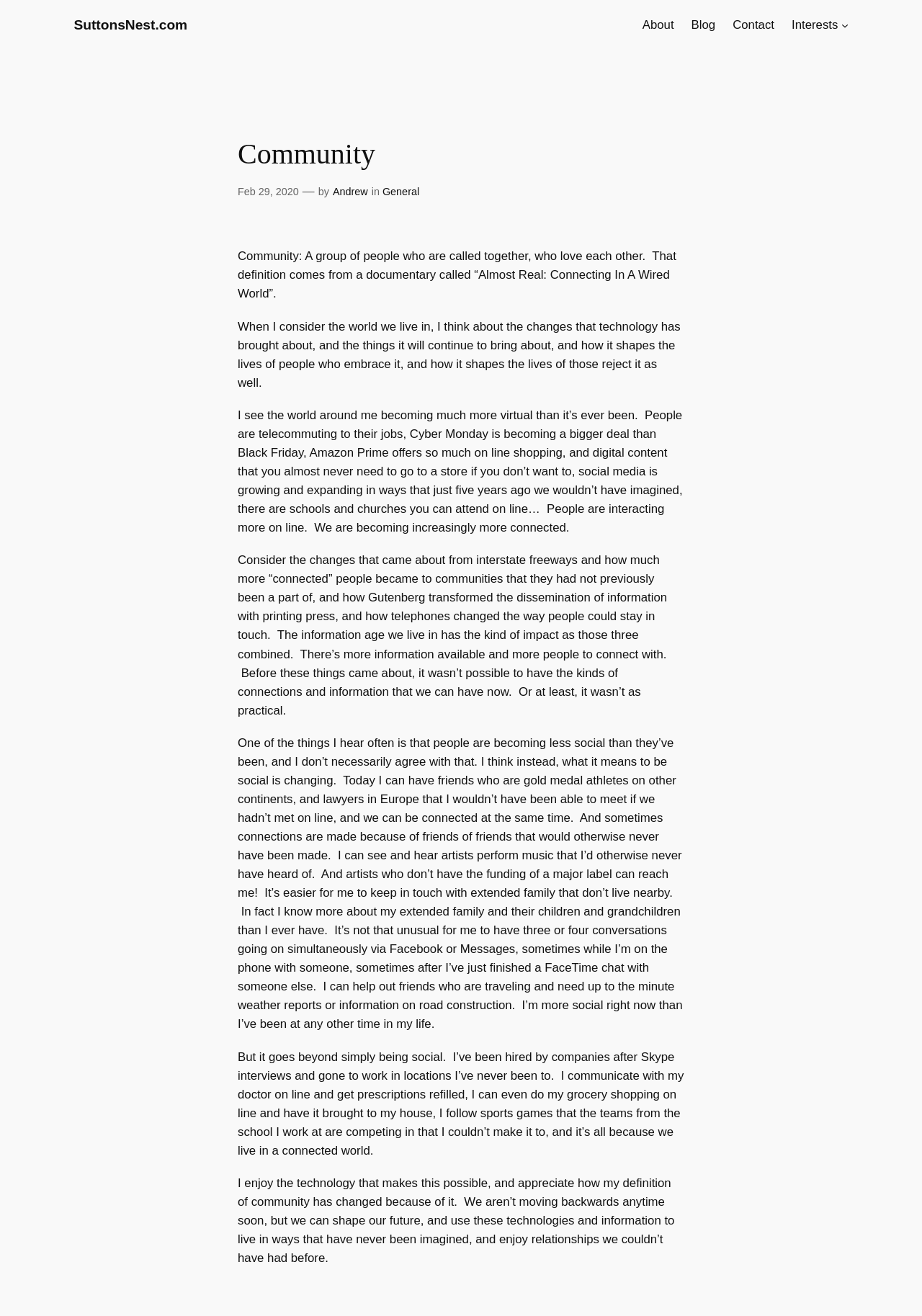Identify the bounding box for the element characterized by the following description: "General".

[0.415, 0.141, 0.455, 0.15]